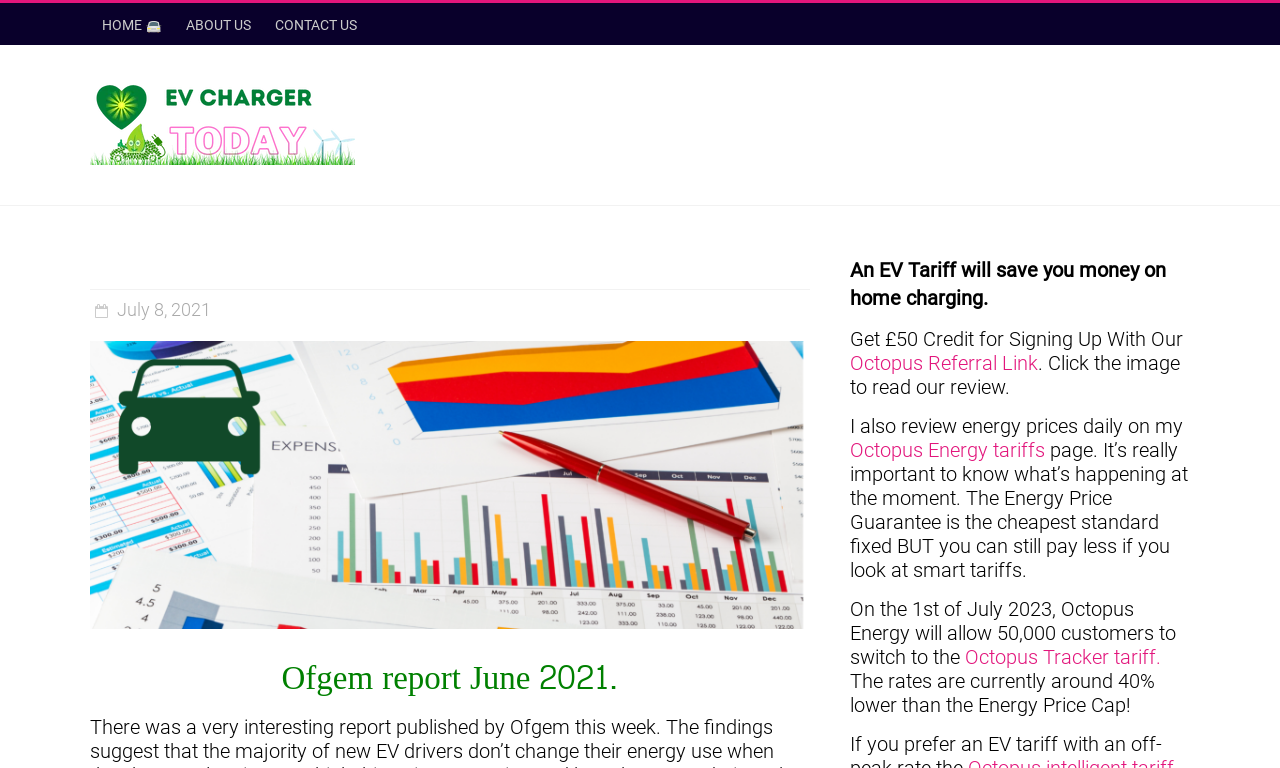Provide a brief response to the question below using one word or phrase:
What is the name of the tariff mentioned?

Octopus Tracker tariff